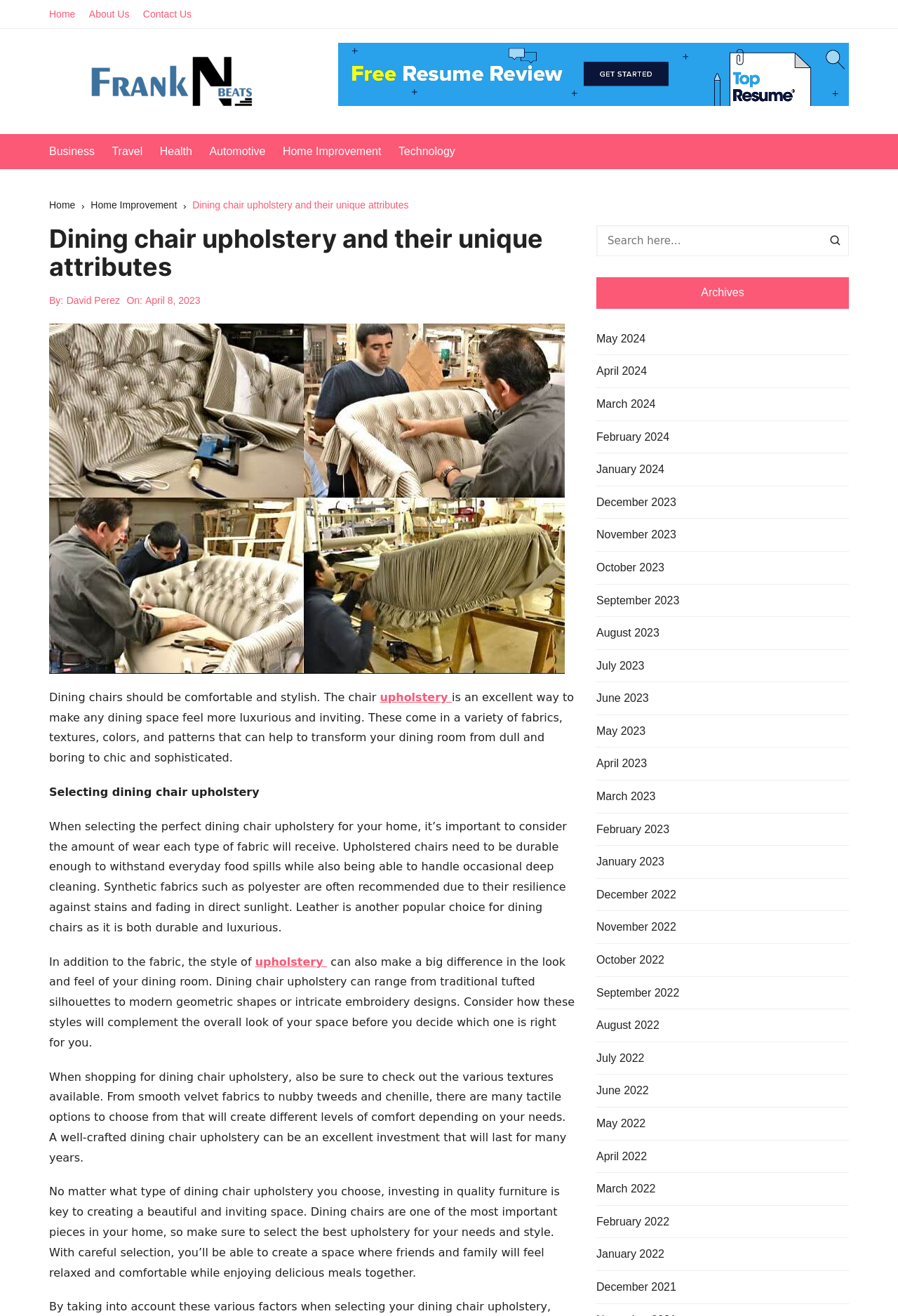Can you give a detailed response to the following question using the information from the image? What type of fabric is recommended for dining chair upholstery?

According to the article, synthetic fabrics such as polyester are recommended for dining chair upholstery due to their resilience against stains and fading in direct sunlight.